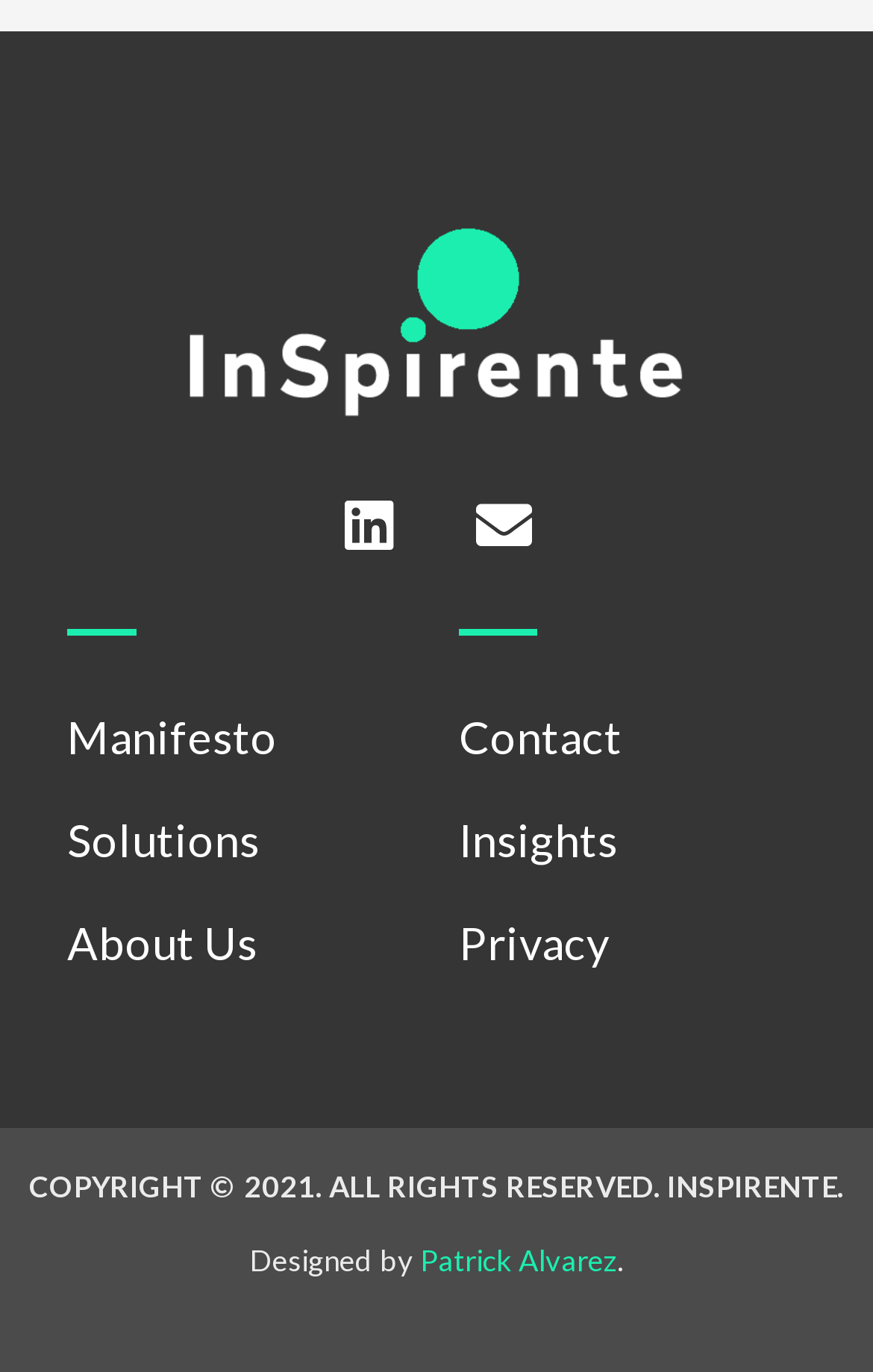Answer the question with a single word or phrase: 
What is the logo of the website?

InSpirente Logo